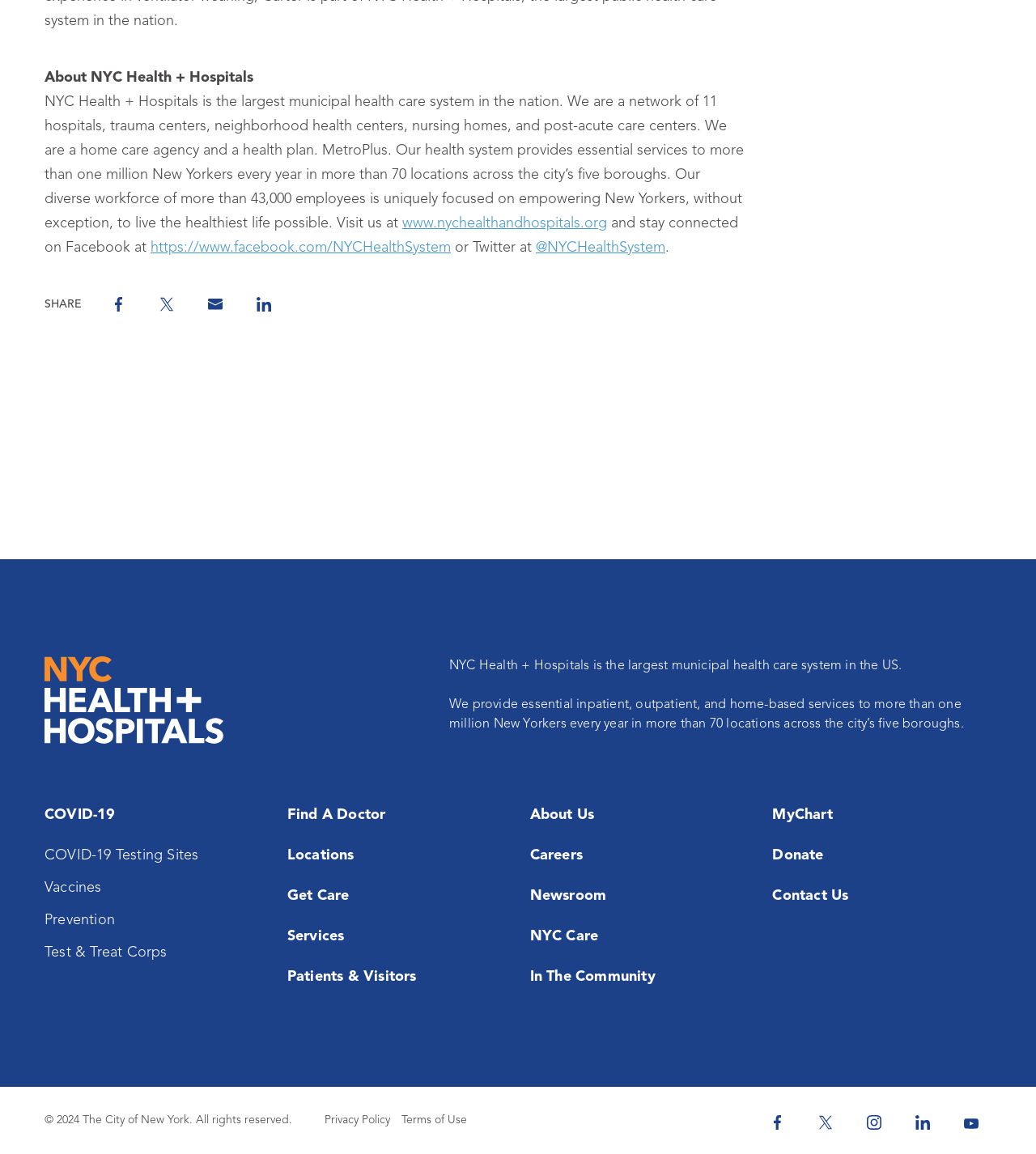Pinpoint the bounding box coordinates of the element you need to click to execute the following instruction: "Find a doctor". The bounding box should be represented by four float numbers between 0 and 1, in the format [left, top, right, bottom].

[0.277, 0.696, 0.372, 0.717]